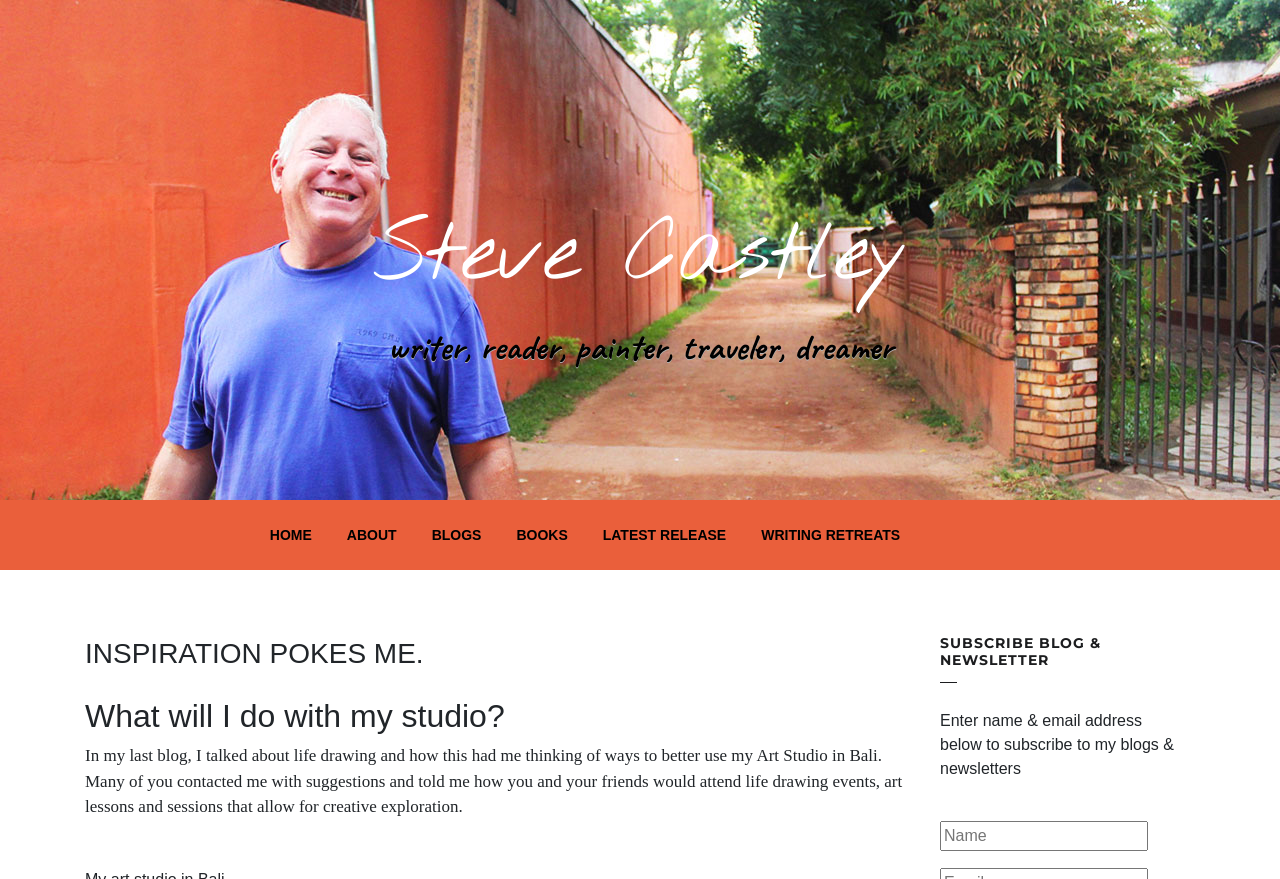Identify the bounding box coordinates of the section to be clicked to complete the task described by the following instruction: "read the latest blog". The coordinates should be four float numbers between 0 and 1, formatted as [left, top, right, bottom].

[0.066, 0.793, 0.711, 0.837]